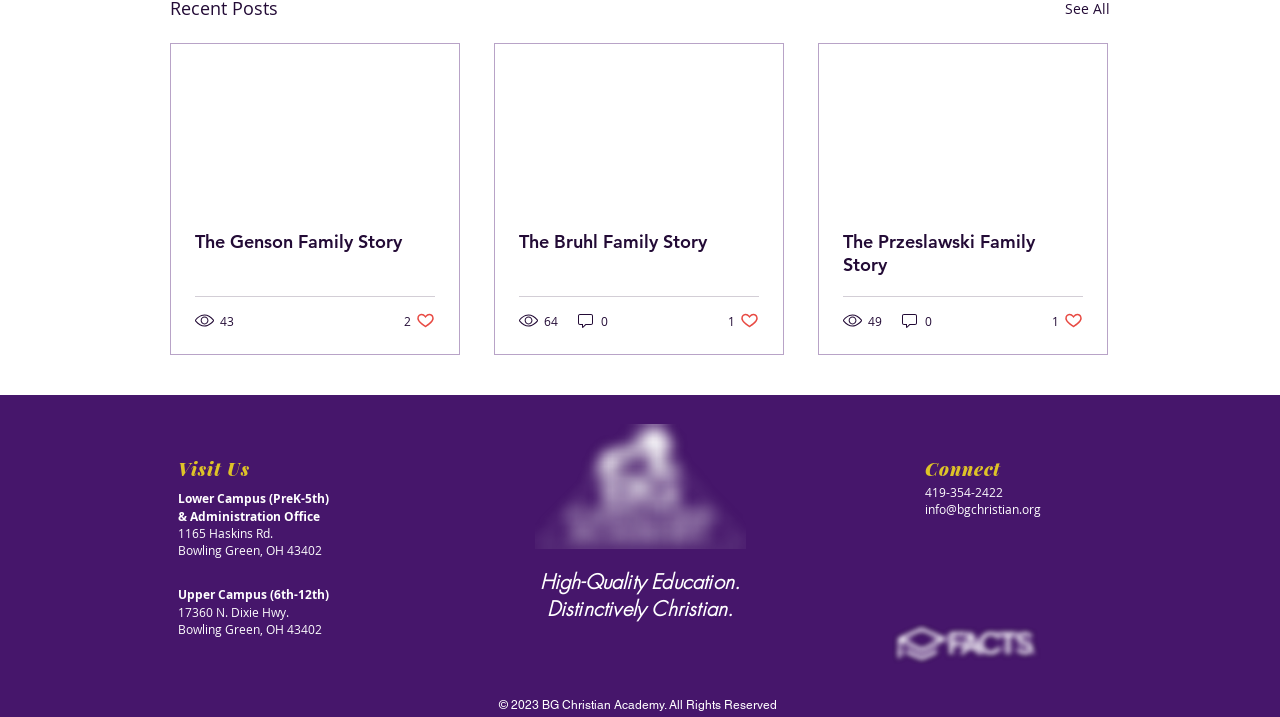Given the webpage screenshot, identify the bounding box of the UI element that matches this description: "Visit FCC".

None